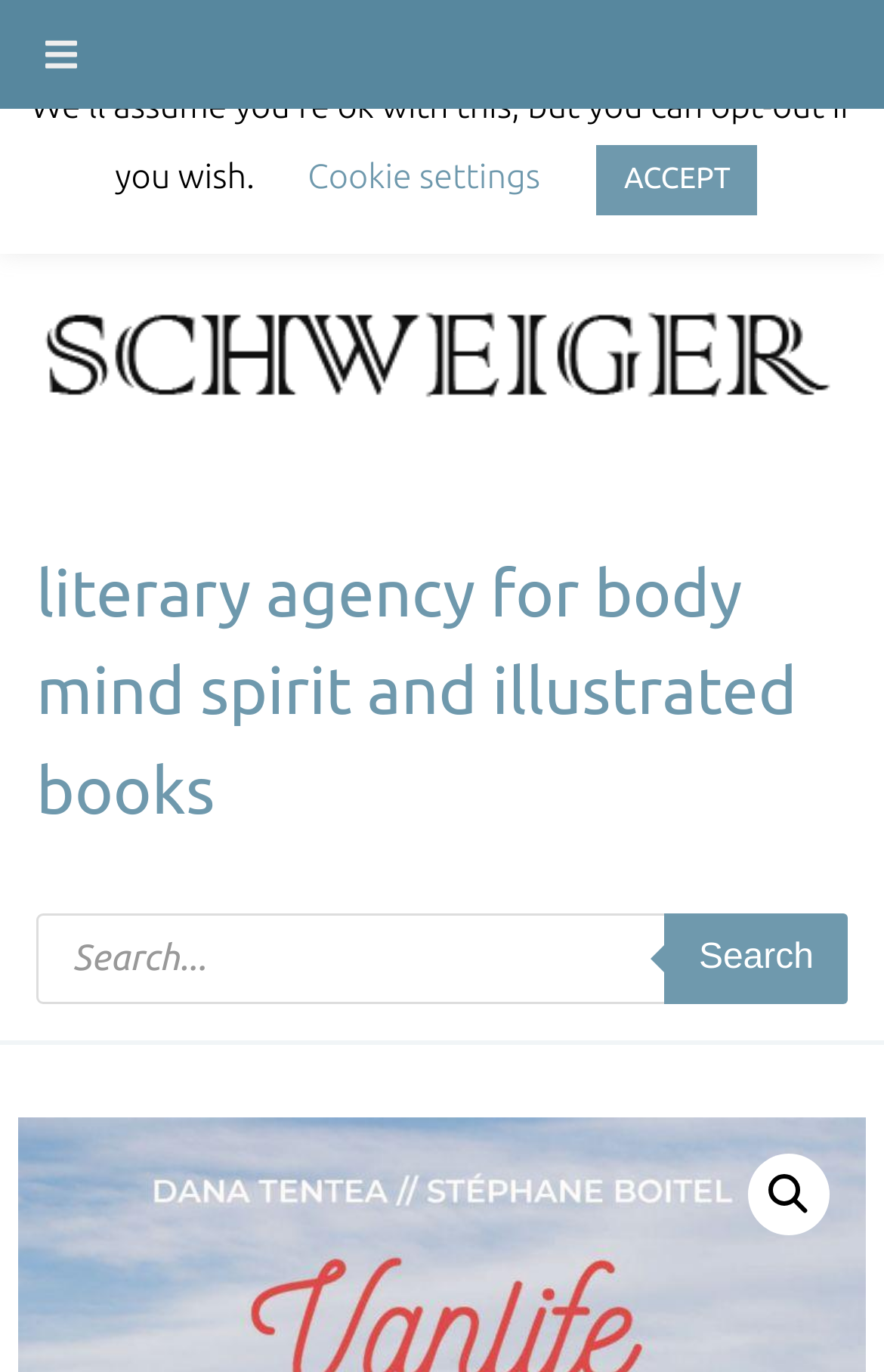Please extract and provide the main headline of the webpage.

Van life and nomadic lifestyle